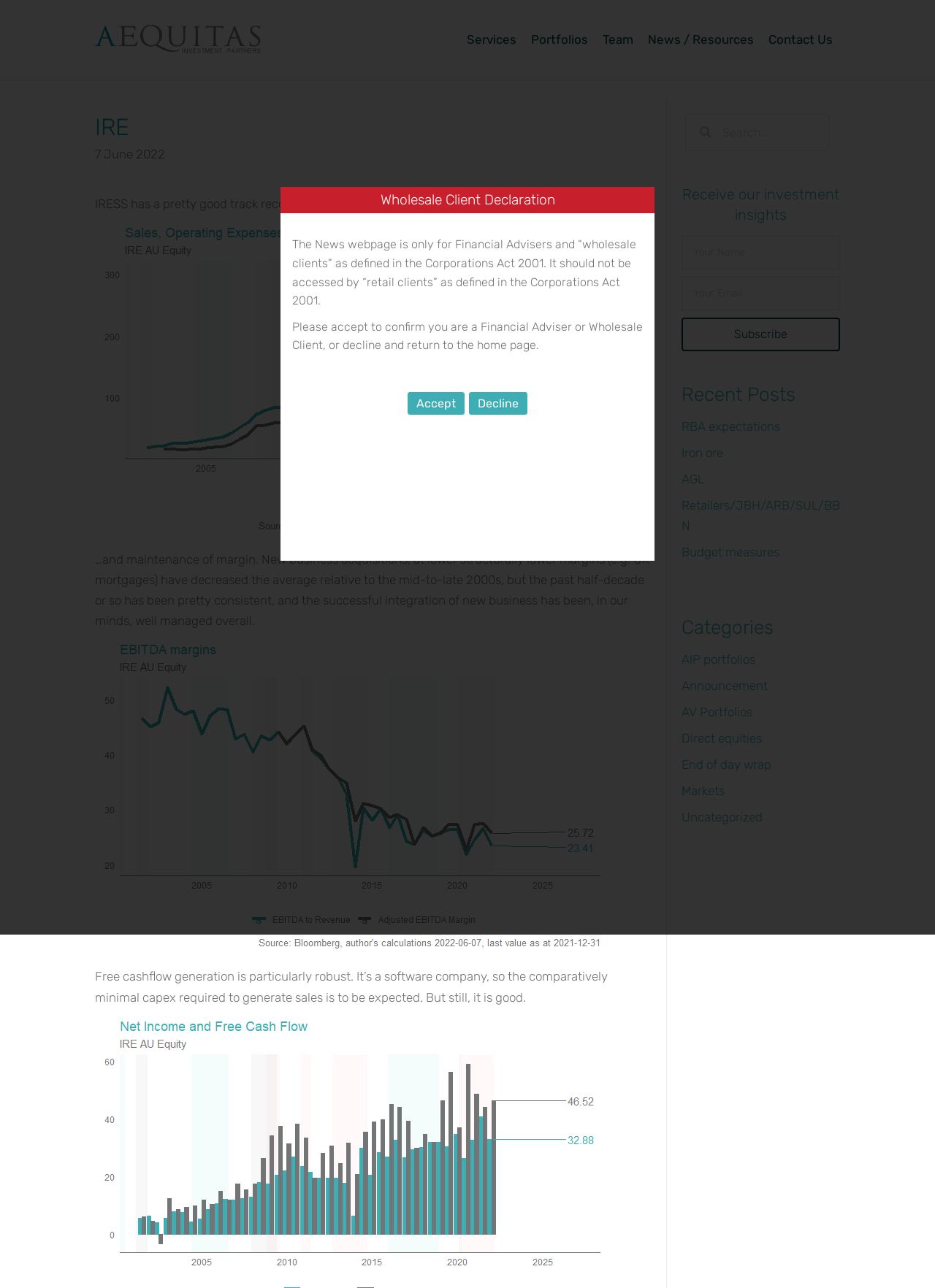Provide a thorough description of the webpage's content and layout.

The webpage is about IRESS, a company related to Aequitas Investment Partners. At the top, there is a header section with a logo and a navigation menu containing links to "Services", "Portfolios", "Team", "News / Resources", and "Contact Us". Below the header, there is a heading "IRE" followed by a date "7 June 2022". 

The main content area is divided into two sections. The left section contains a series of paragraphs discussing IRESS, including its track record of sales growth, maintenance of margin, free cash flow generation, and other financial aspects. There are also two figures or images in this section, but their contents are not specified.

The right section is a sidebar with several sections. At the top, there is a search form with a search input box. Below the search form, there is a section to receive investment insights, where users can enter their first name and email address to subscribe. 

Further down, there are sections for "Recent Posts" and "Categories", each containing multiple links to various articles or topics, such as "RBA expectations", "Iron ore", "AGL", and "AIP portfolios". 

At the bottom of the page, there is a declaration section for wholesale clients, which includes a heading, two paragraphs of text, and two buttons to "Accept" or "Decline" the terms.